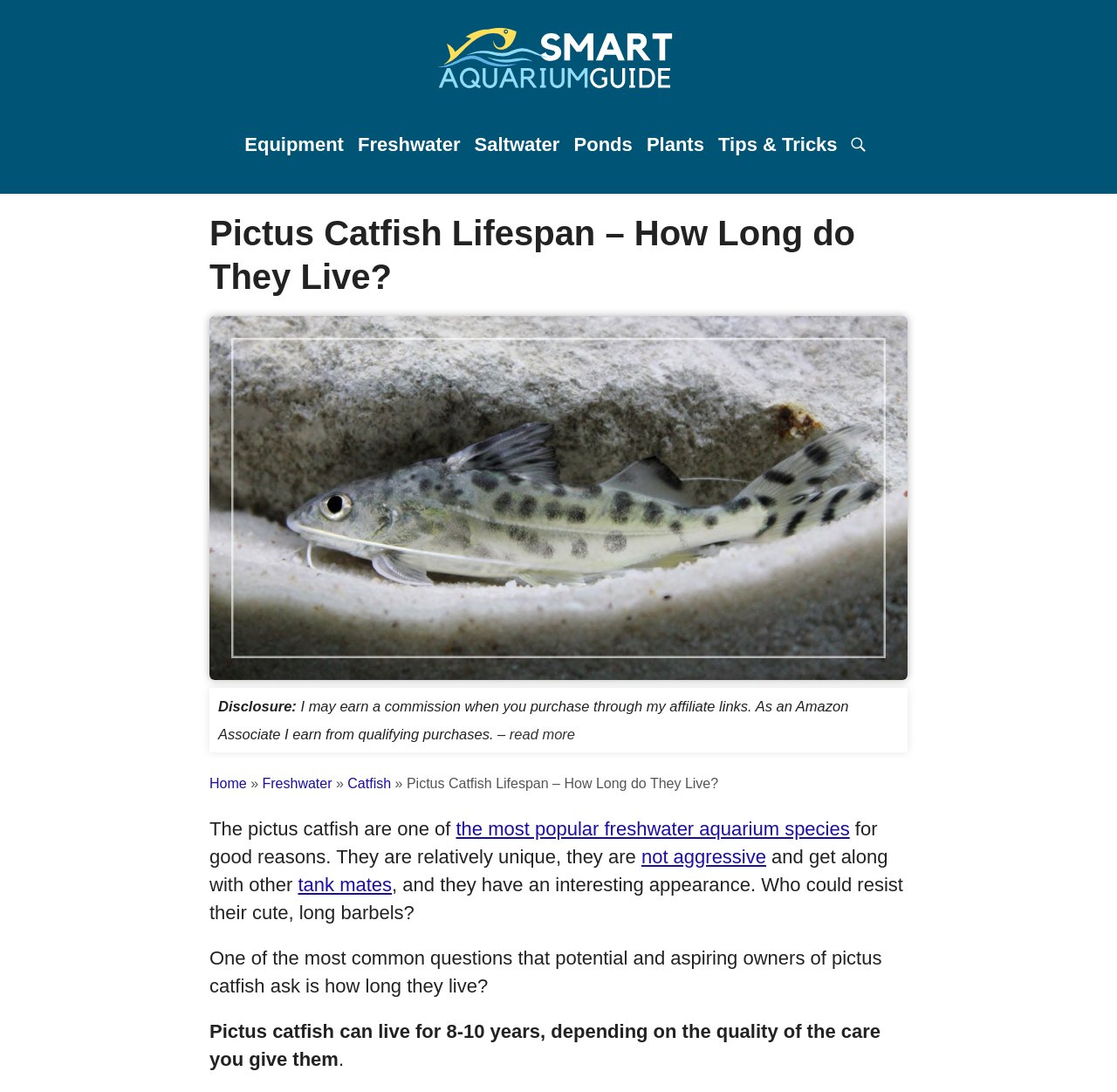Craft a detailed narrative of the webpage's structure and content.

The webpage is about Pictus Catfish, a popular freshwater aquarium species. At the top left, there is a link to "Smart Aquarium Guide" accompanied by an image. Below this, there are several links to different categories, including "Equipment", "Freshwater", "Saltwater", "Ponds", "Plants", and "Tips & Tricks", which are aligned horizontally across the page.

On the right side of the page, there is a search box with a heading that reads "Pictus Catfish Lifespan – How Long do They Live?" Above the search box, there is a disclosure statement about affiliate links. Below the disclosure, there is a link to "read more" and a navigation menu with links to "Home", "Freshwater", and "Catfish".

The main content of the page starts with a heading that repeats the title "Pictus Catfish Lifespan – How Long do They Live?" followed by a brief introduction to Pictus Catfish, describing them as a popular freshwater aquarium species that are relatively unique, not aggressive, and get along with other tank mates. The text also mentions their interesting appearance, including their cute, long barbels.

Further down the page, there is a question about how long Pictus Catfish live, and the answer is provided: 8-10 years, depending on the quality of care.